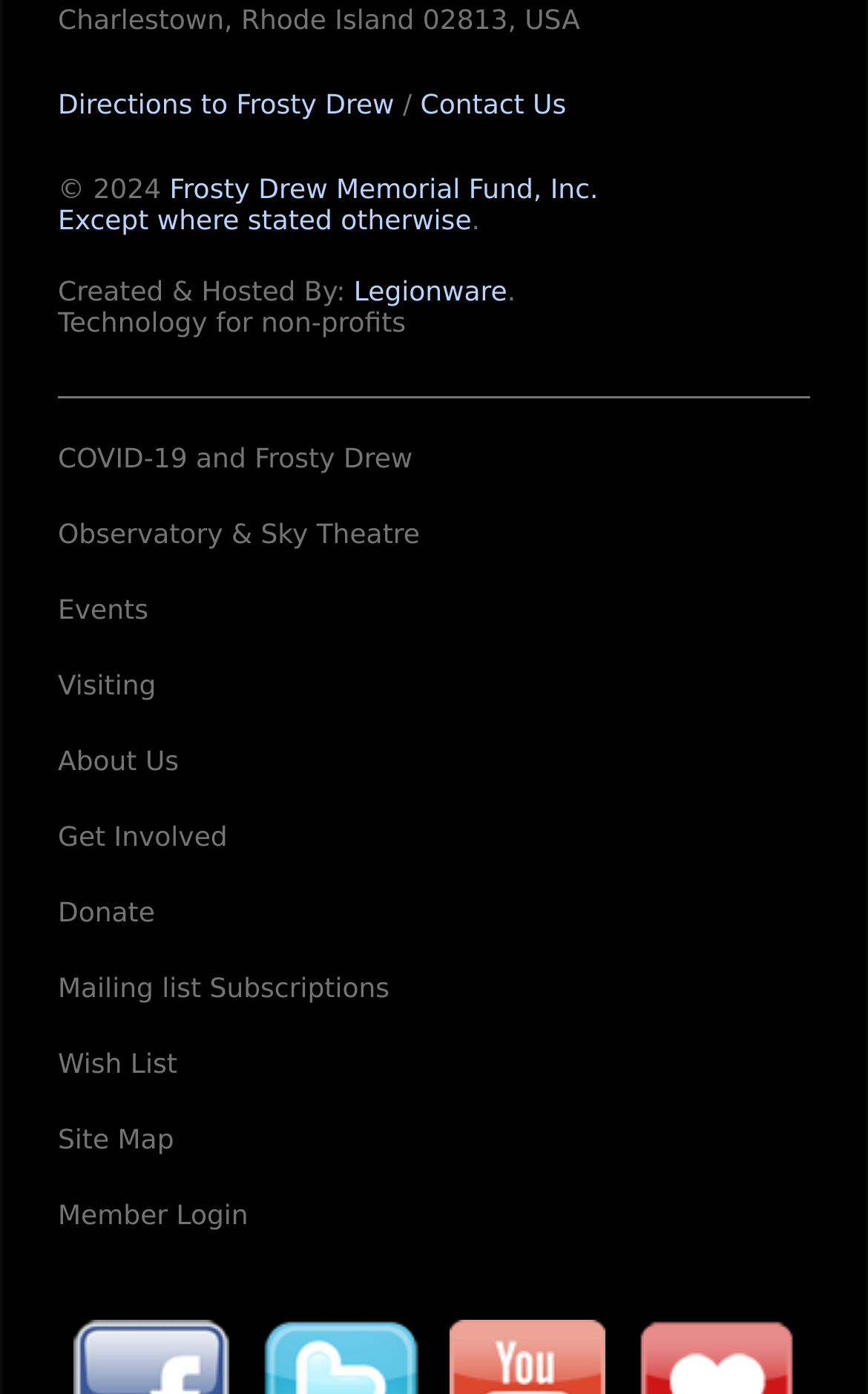What is the name of the company that created and hosted the website?
Based on the image, give a one-word or short phrase answer.

Legionware